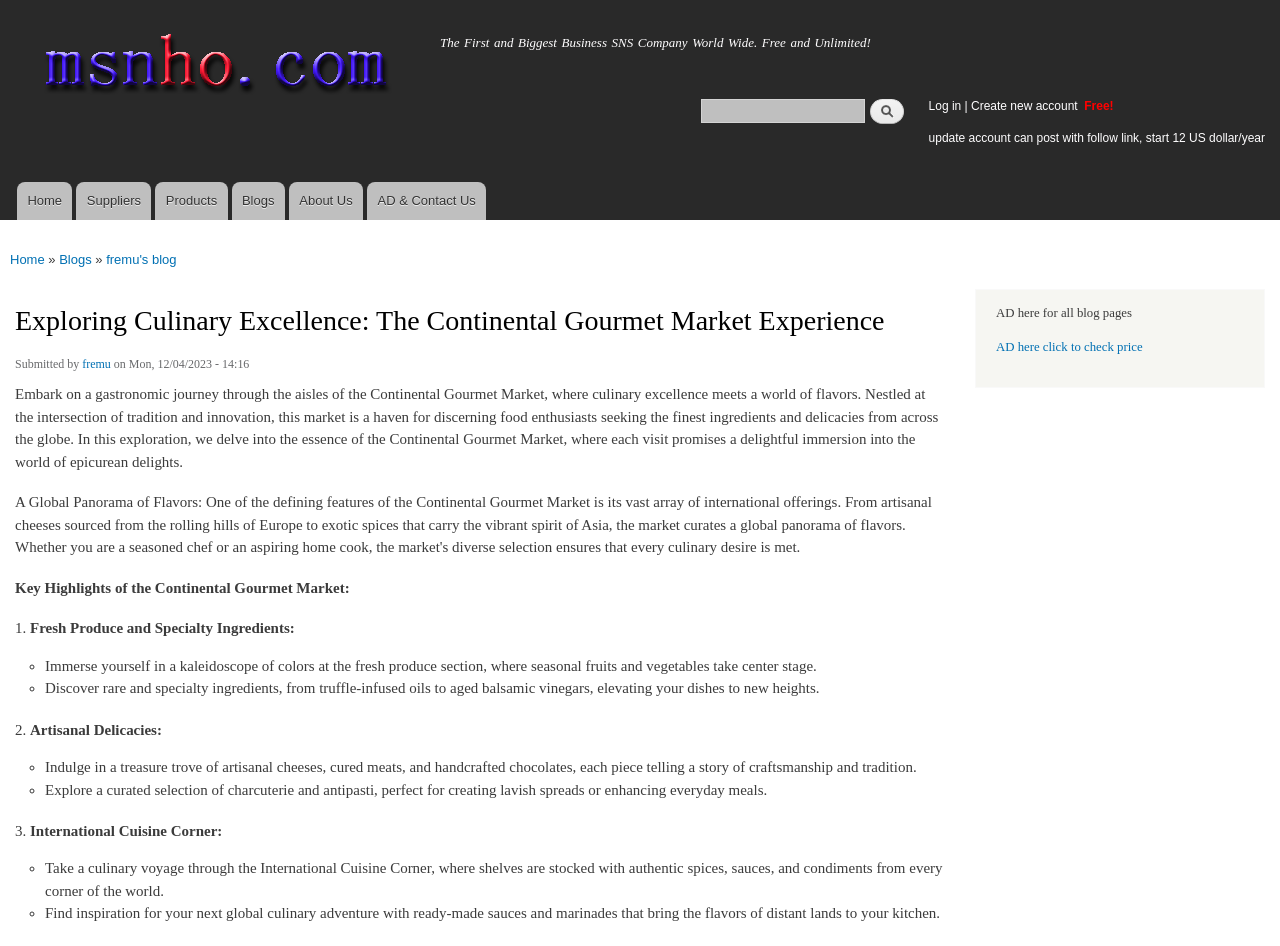What is the principal heading displayed on the webpage?

Exploring Culinary Excellence: The Continental Gourmet Market Experience